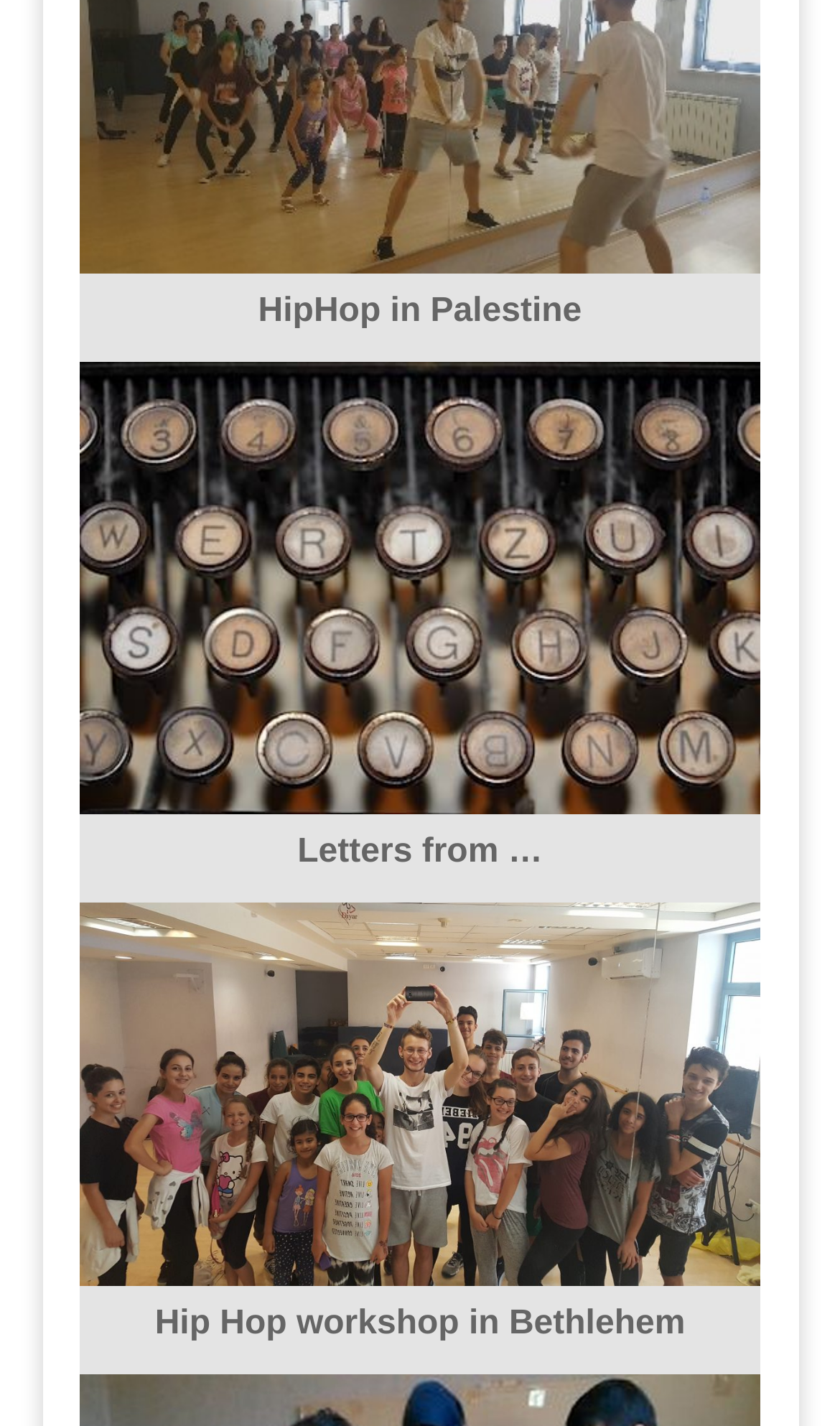Please answer the following question using a single word or phrase: 
What is the text of the last link?

Hip Hop workshop in Bethlehem